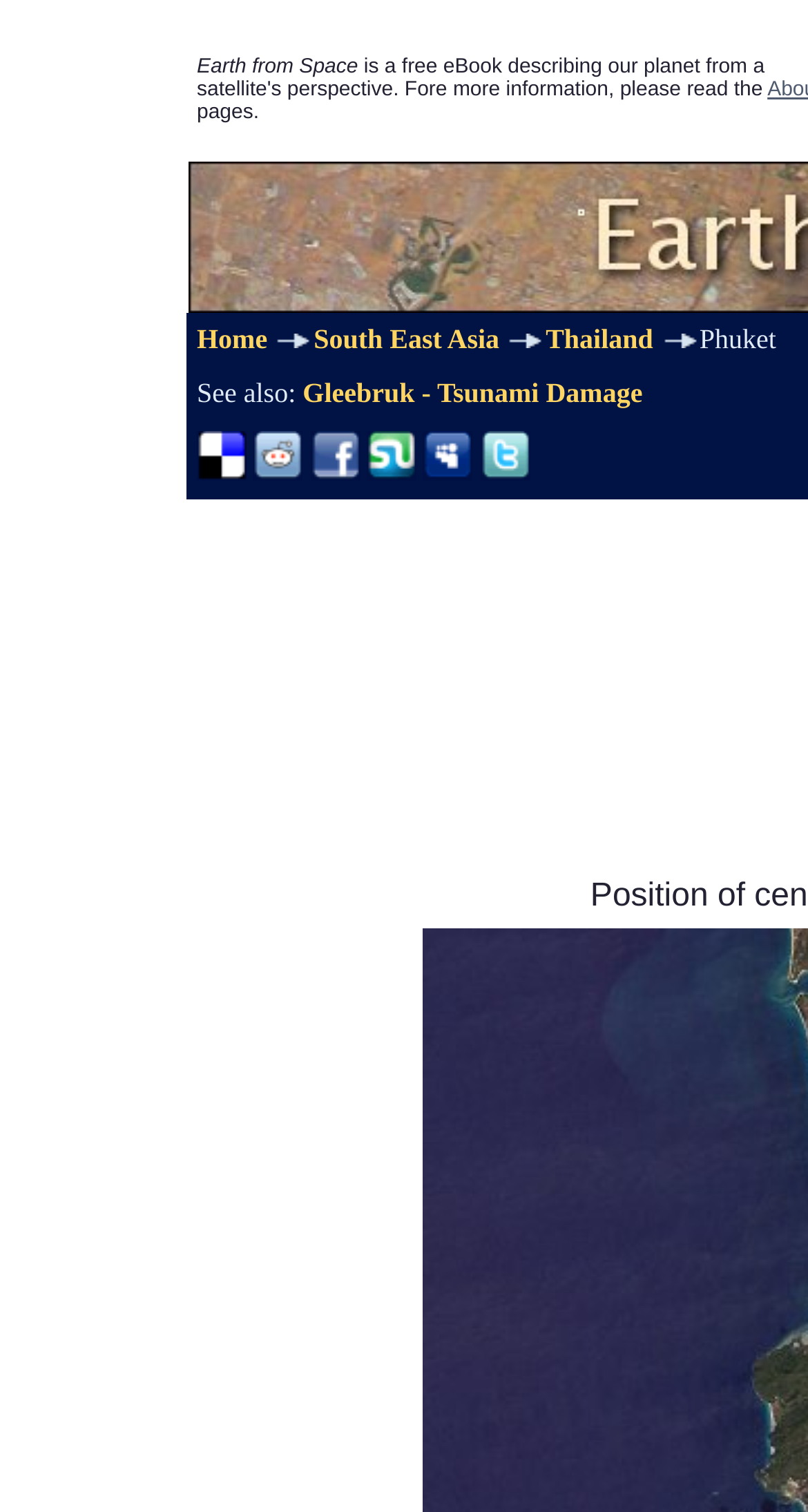Identify the bounding box coordinates of the region that should be clicked to execute the following instruction: "View post 'Running update, day 110'".

None